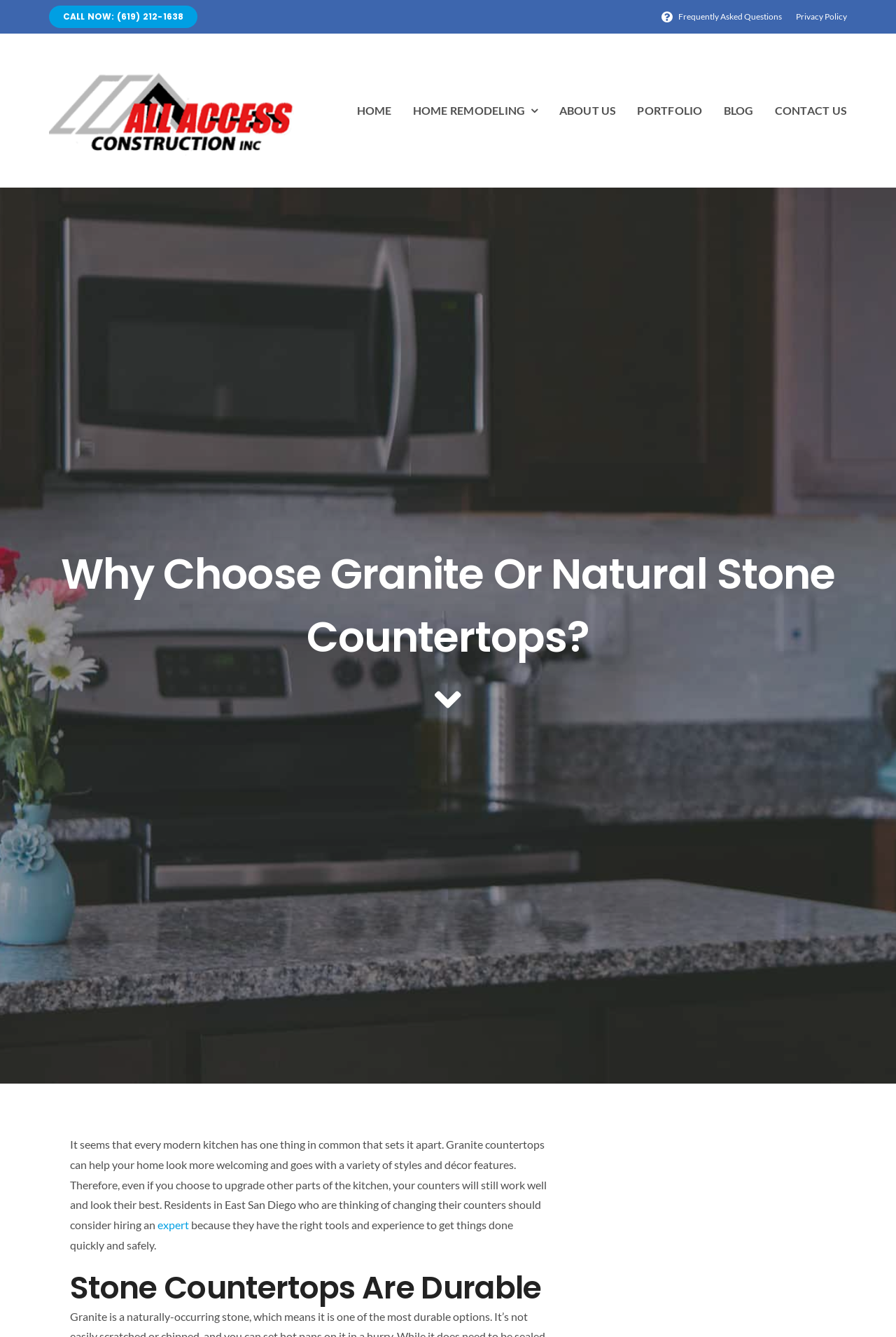Identify and extract the heading text of the webpage.

Why Choose Granite Or Natural Stone Countertops?